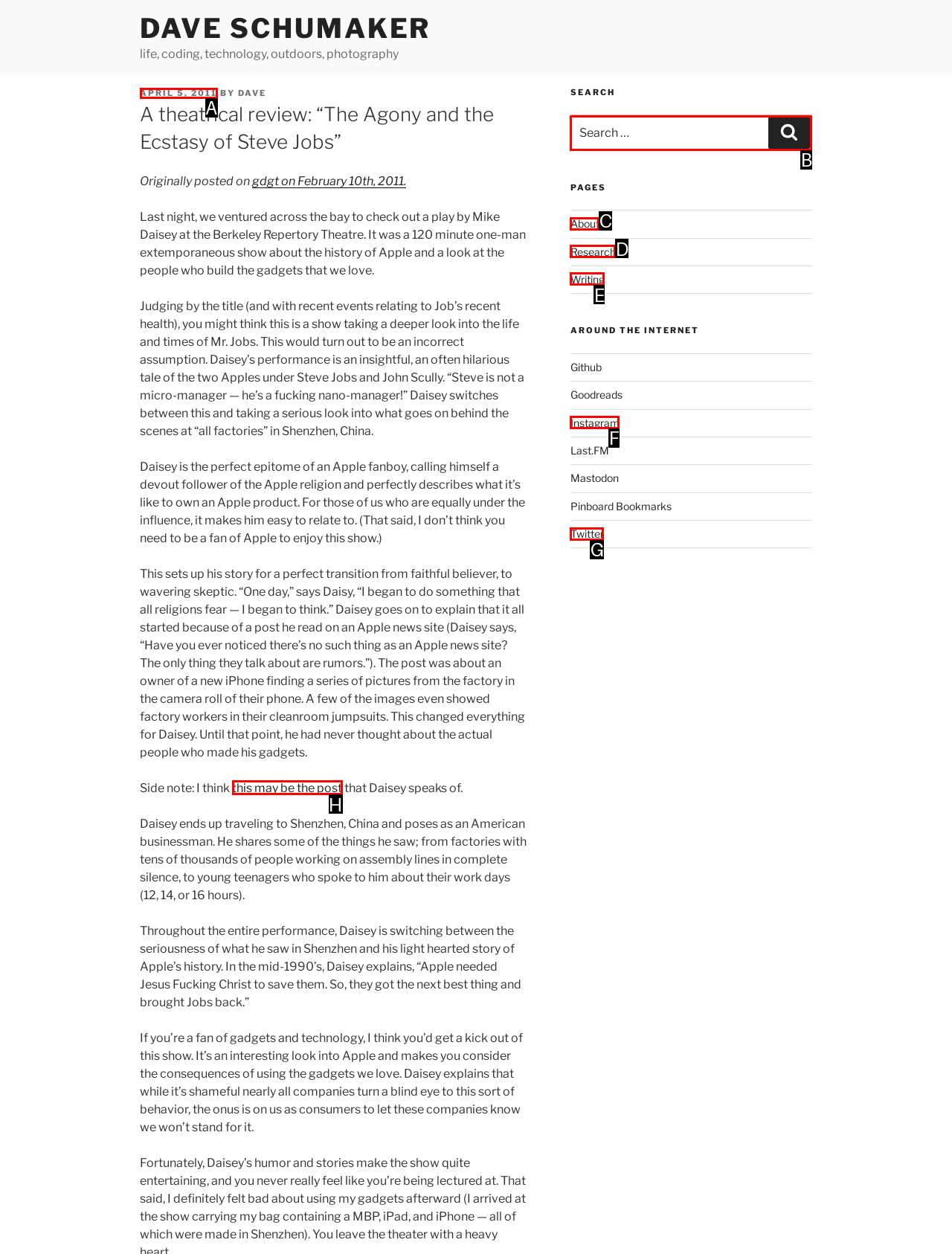Select the correct HTML element to complete the following task: Click on the 'Why Choose Wood?' link
Provide the letter of the choice directly from the given options.

None